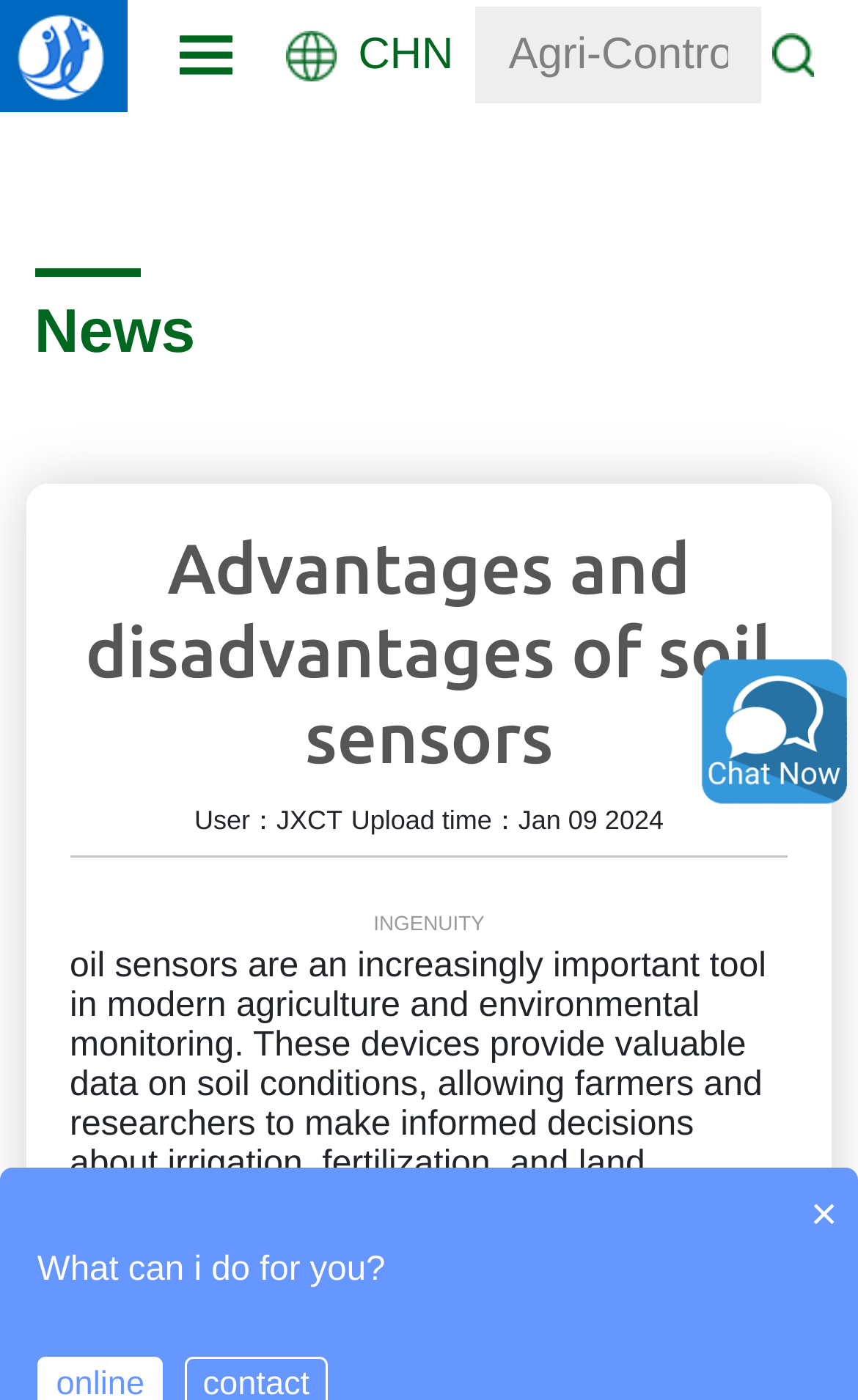Refer to the image and provide an in-depth answer to the question:
What is the name of the author of this article?

The author's name is mentioned in the text 'User：JXCT' which is located below the main heading.